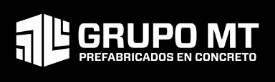Offer an in-depth caption for the image presented.

This image features the logo of "Grupo MT," a company specializing in precast concrete products. The design is sleek and modern, incorporating bold white typography on a dark background. The logo prominently displays the name "GRUPO MT," with the tagline "PREFABRICADOS EN CONCRETO" emphasizing their focus on the manufacture and marketing of concrete products. The geometric elements within the logo symbolize the company's commitment to innovation and structural integrity in the construction sector. This visual representation reflects their expertise and dedication to providing high-quality solutions for various applications in the construction industry.